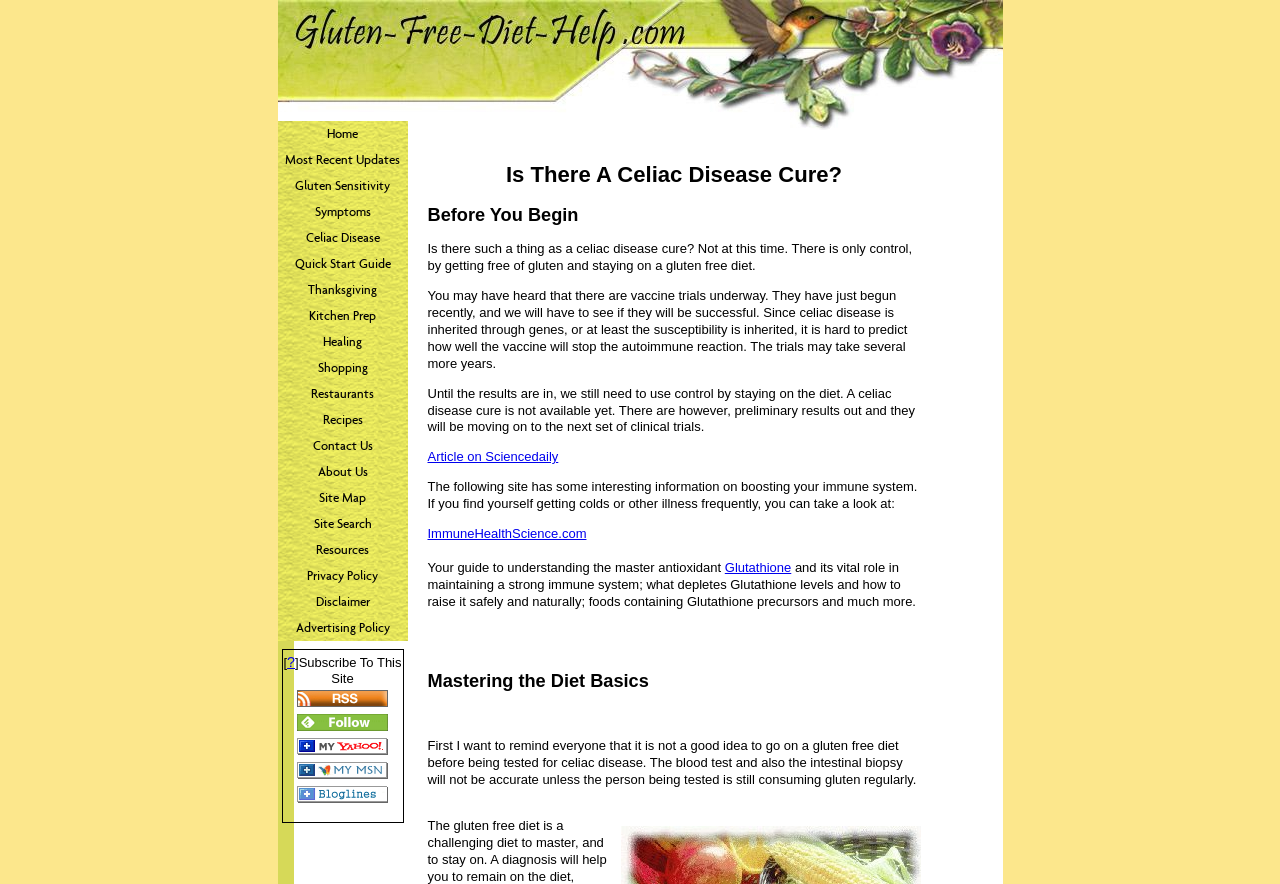Using the element description provided, determine the bounding box coordinates in the format (top-left x, top-left y, bottom-right x, bottom-right y). Ensure that all values are floating point numbers between 0 and 1. Element description: About Us

[0.217, 0.519, 0.318, 0.549]